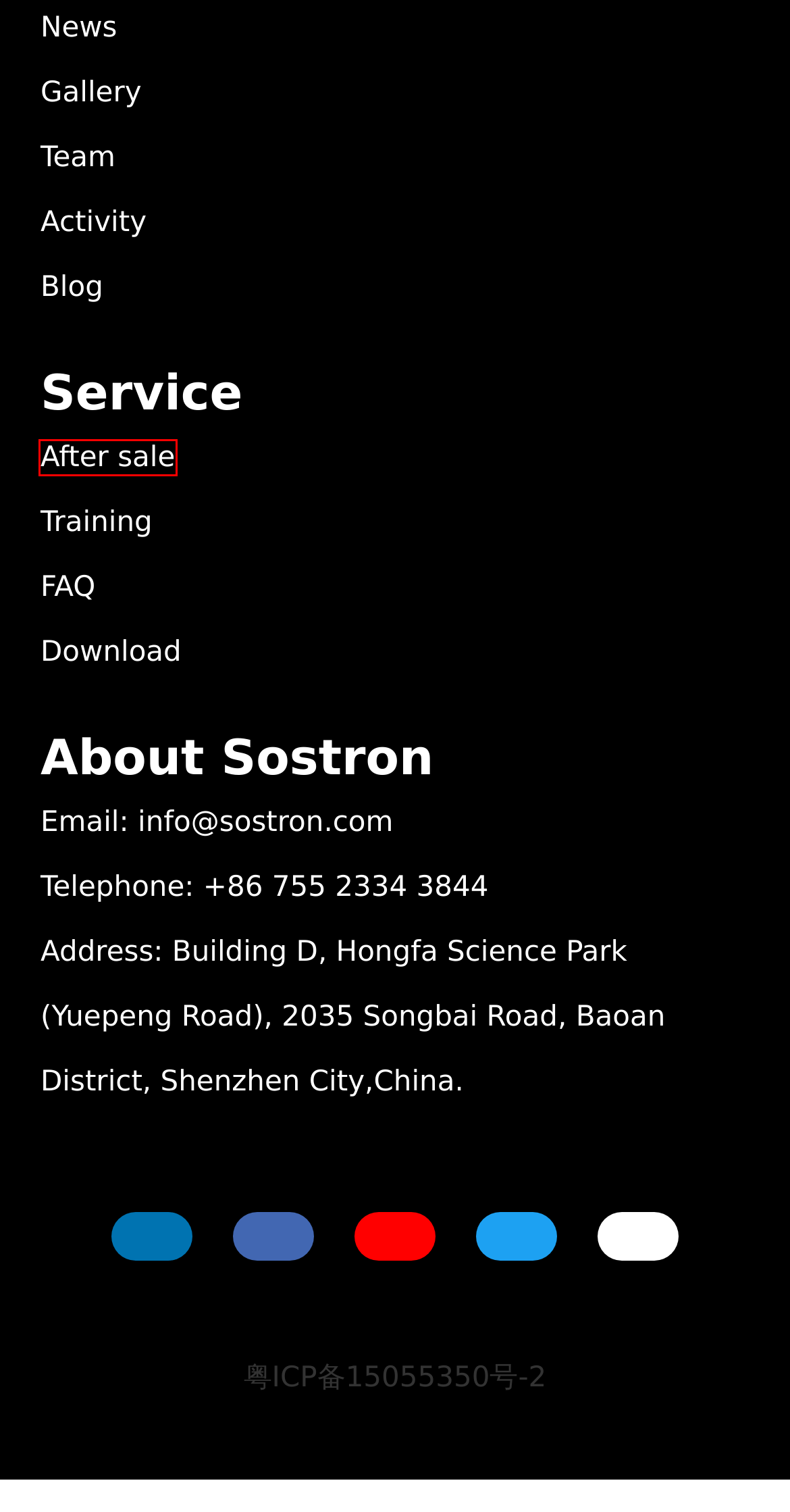Using the screenshot of a webpage with a red bounding box, pick the webpage description that most accurately represents the new webpage after the element inside the red box is clicked. Here are the candidates:
A. LED screen user manuel,miniLED COB GOB new technology,how to use led
B. Blog
C. SoStron provide 24/7 service
D. Led display solution-Sostron
E. Sostron
F. professional LED display sales team
G. How to use screen,repair led display,led display training - SoStron
H. LED display installation case-Sostron

C